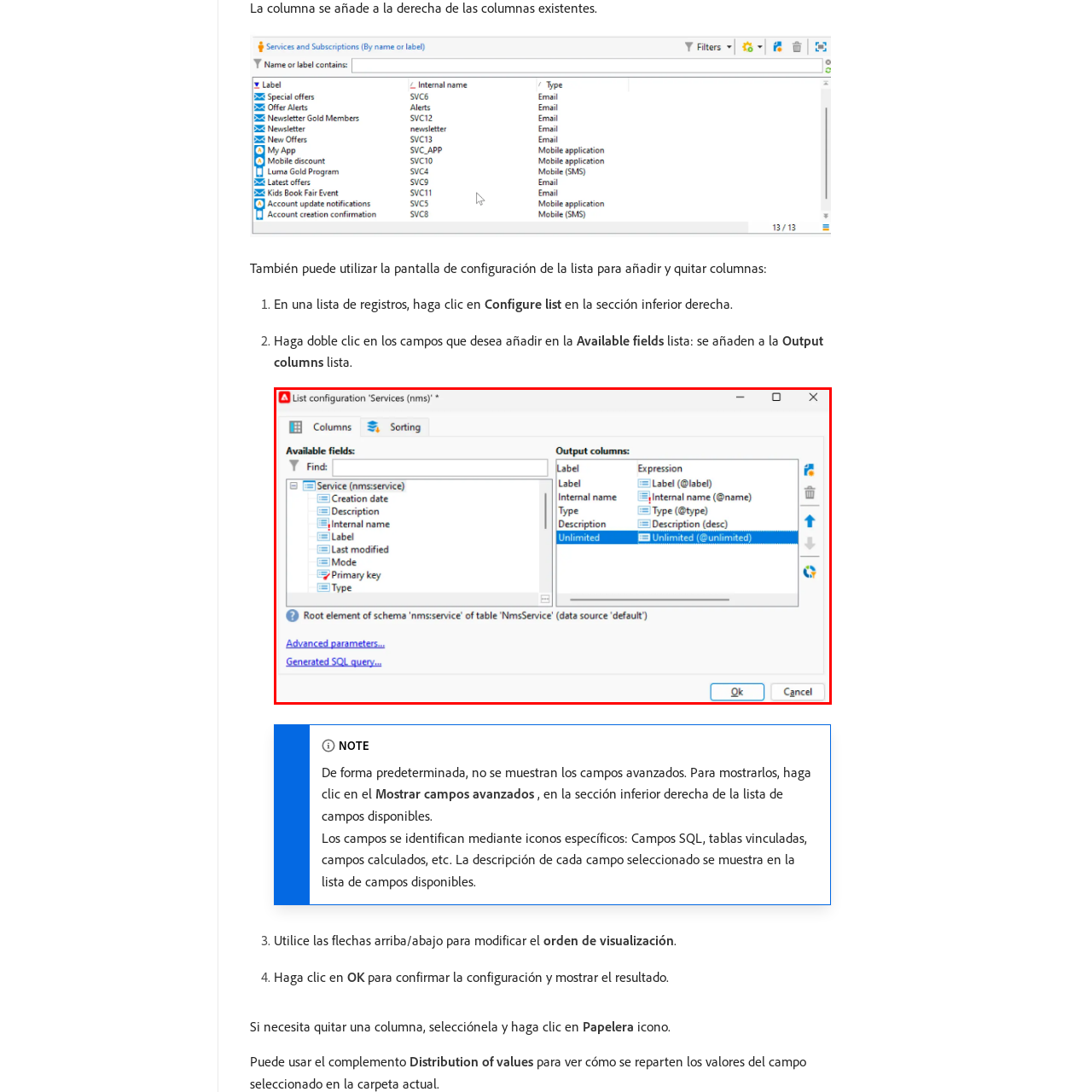Create a thorough and descriptive caption for the photo marked by the red boundary.

The image depicts the "List configuration" interface for a service management application, specifically for configuring elements within a service list titled 'Services (nms)'. The left side of the window features an "Available fields" section, allowing users to search for specific fields with a "Find" option at the top. Below this, fields such as "Service", "Creation date", "Description", "Internal name", "Label", "Last modified", "Mode", "Primary key", and "Type" are listed, indicating the attributes that can be managed. 

To the right, the "Output columns" section shows options for customizing the display of selected fields. Here, users can see a list of properties such as "Label", "Internal name", "Type", "Description", and "Unlimited". Each property comes with corresponding expressions that indicate how values will be retrieved or presented in the configuration.

Buttons for confirming changes, such as "Ok" and "Cancel," are prominently placed at the bottom, indicating the actionable nature of this interface. This setup allows users to effectively manage and customize list configurations crucial for service operations.